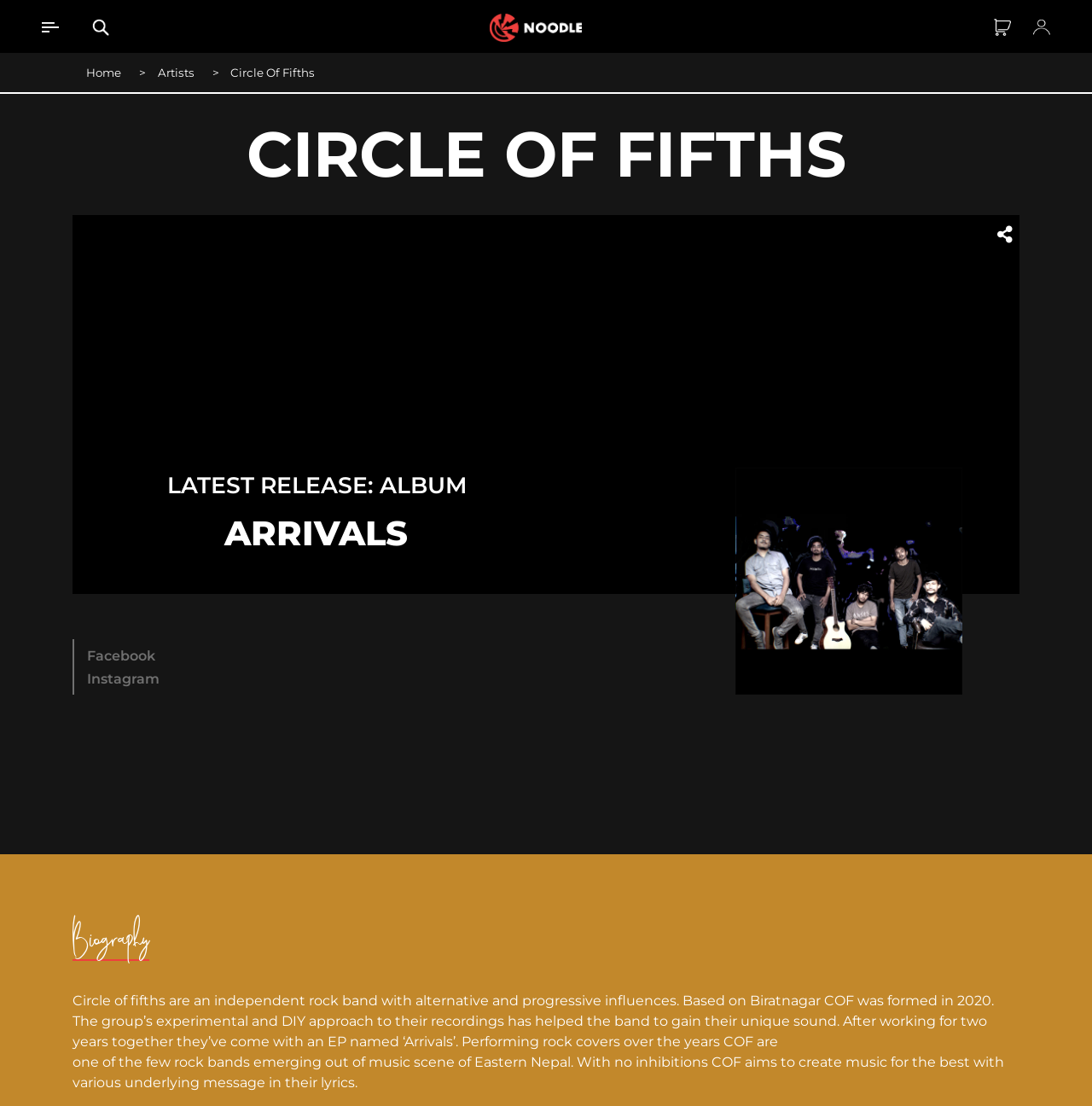What is the genre of music played by the band?
Provide a detailed and extensive answer to the question.

The genre of music played by the band can be inferred from the biography section at the bottom of the page, which states 'Circle of fifths are an independent rock band with alternative and progressive influences'.